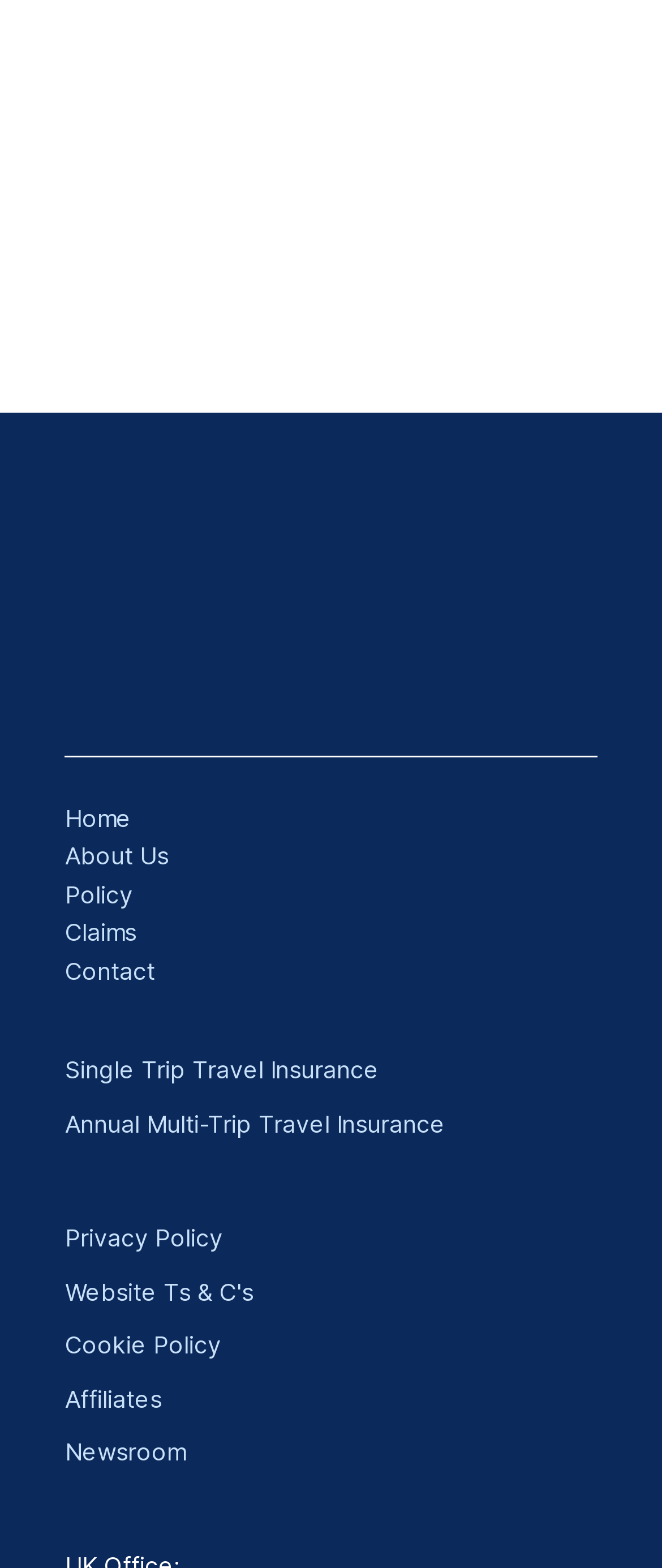Please reply to the following question with a single word or a short phrase:
What is the last link in the footer section?

Newsroom